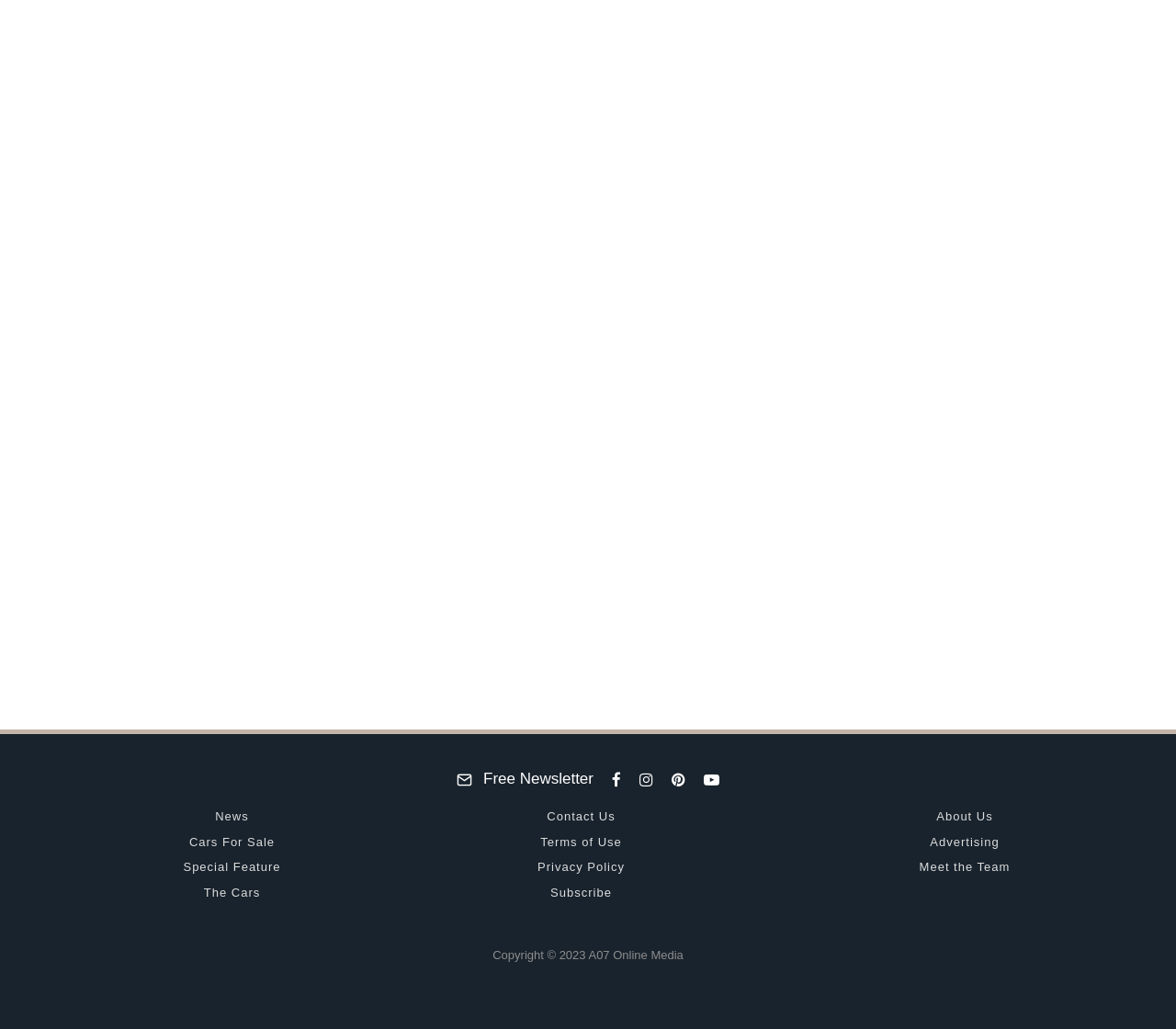Identify the bounding box for the described UI element. Provide the coordinates in (top-left x, top-left y, bottom-right x, bottom-right y) format with values ranging from 0 to 1: Cars For Sale

[0.161, 0.811, 0.234, 0.825]